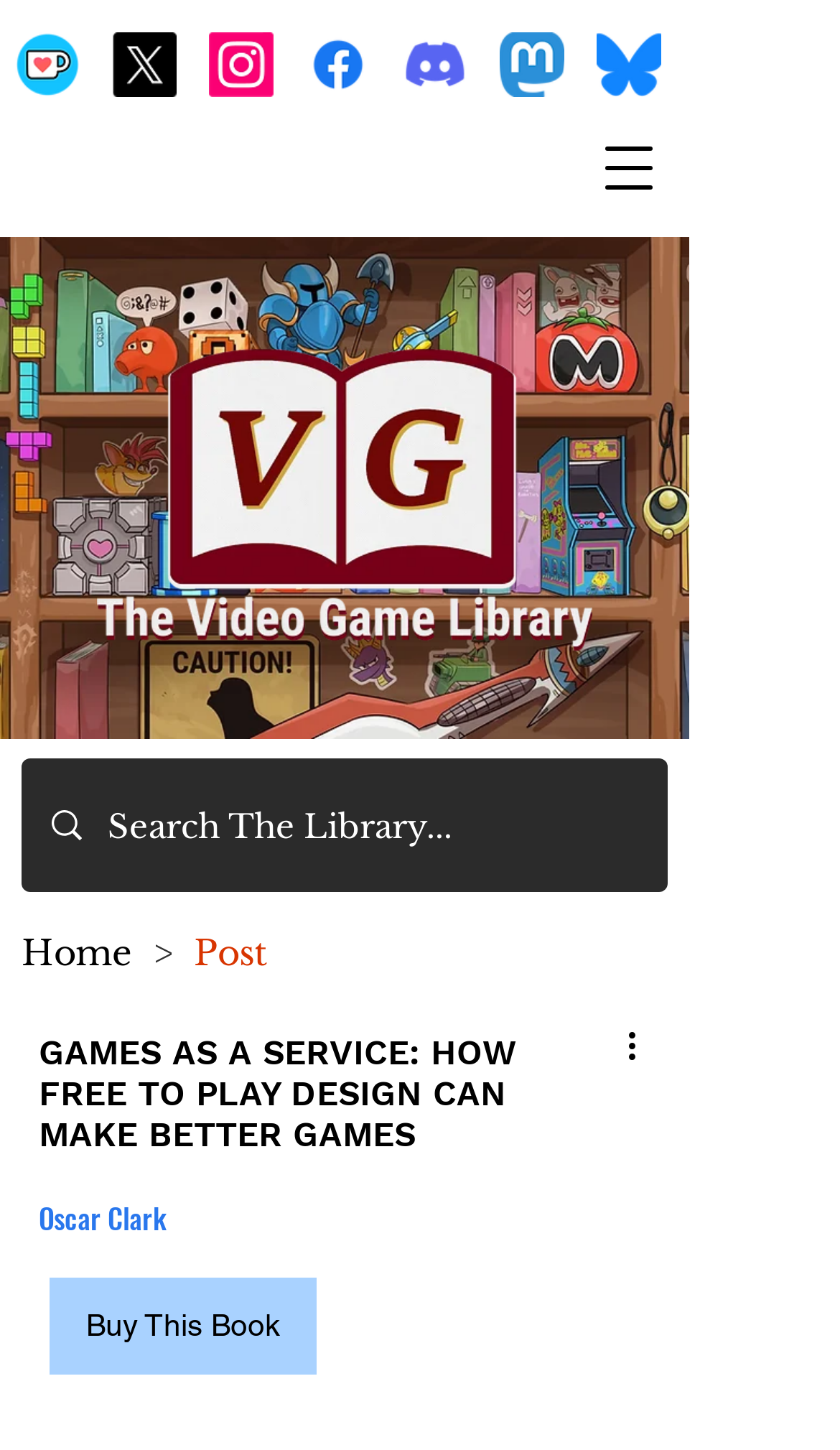Show me the bounding box coordinates of the clickable region to achieve the task as per the instruction: "Open navigation menu".

[0.685, 0.079, 0.813, 0.153]